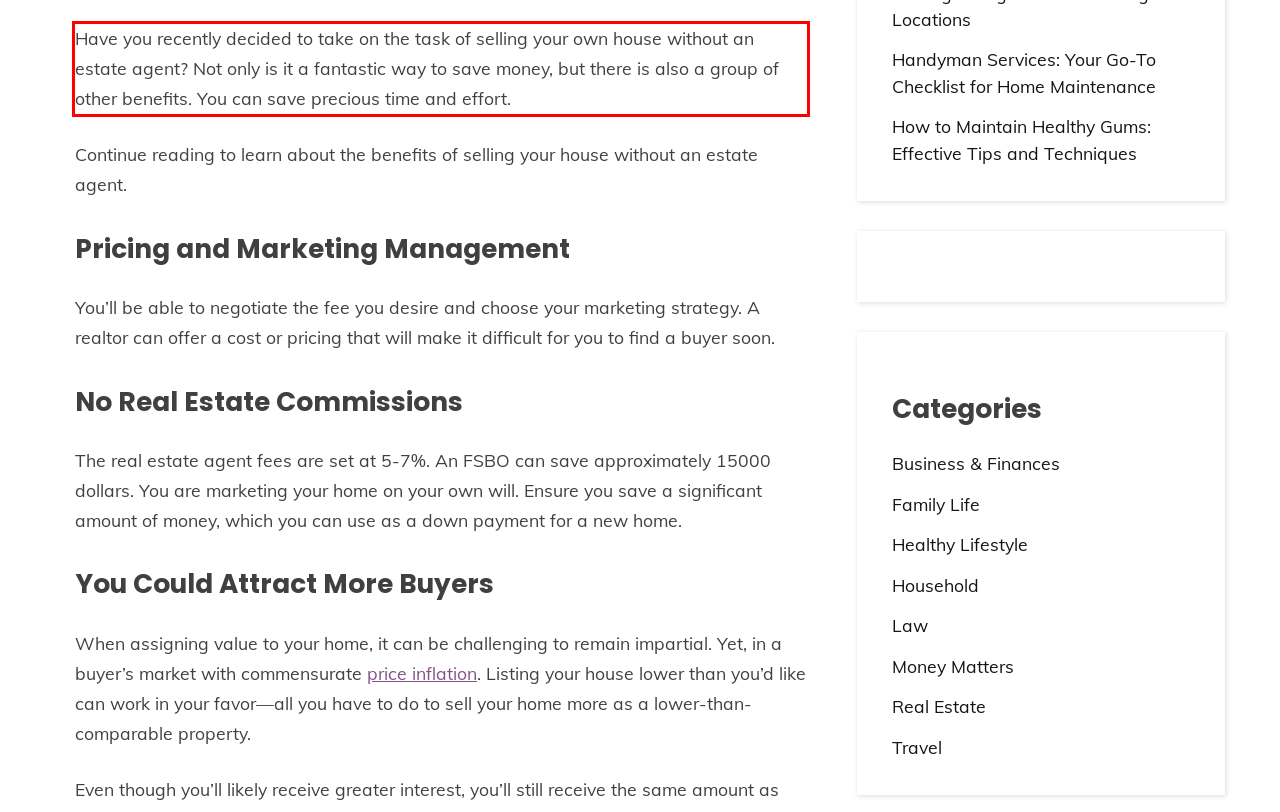Identify the text within the red bounding box on the webpage screenshot and generate the extracted text content.

Have you recently decided to take on the task of selling your own house without an estate agent? Not only is it a fantastic way to save money, but there is also a group of other benefits. You can save precious time and effort.